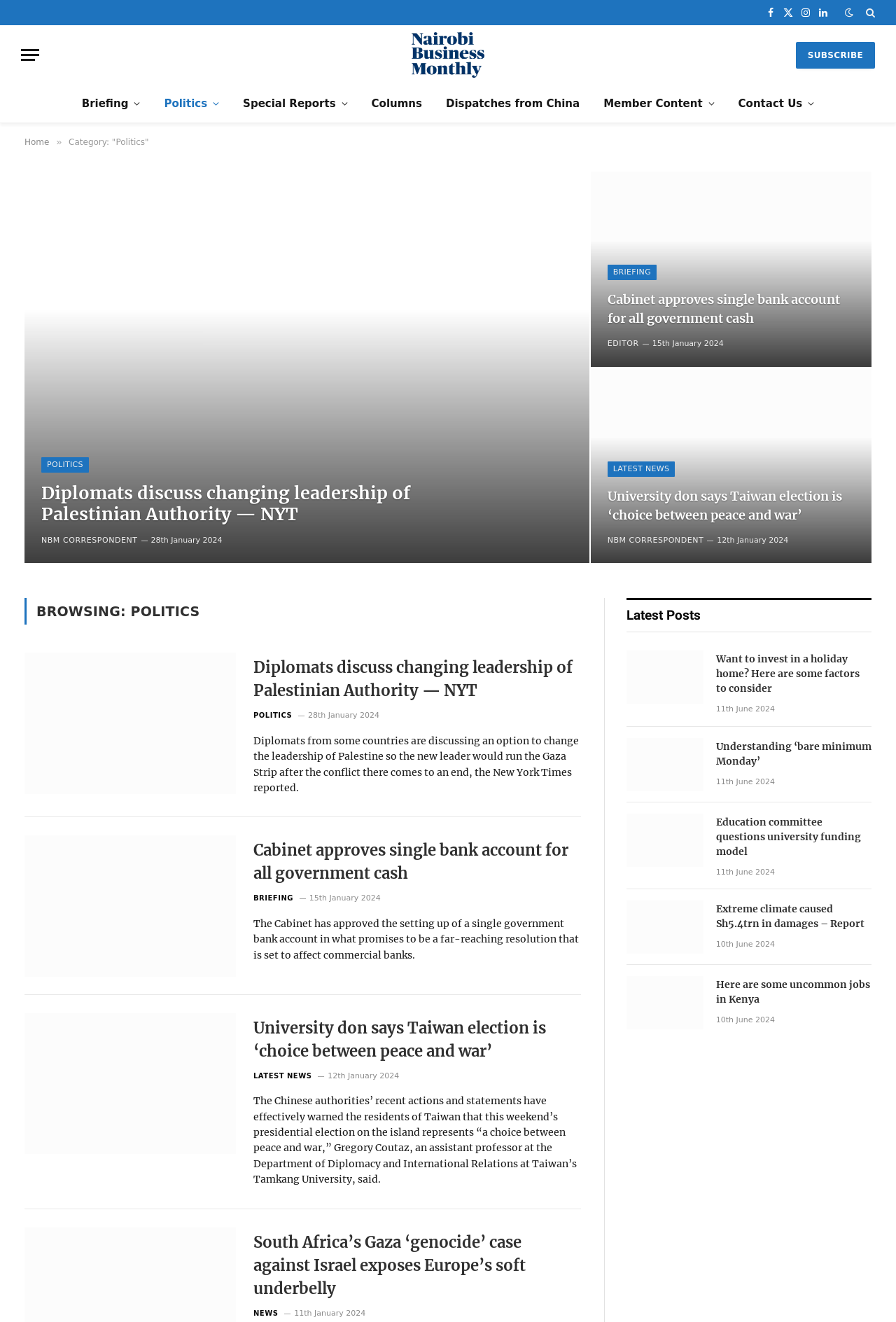Provide the bounding box coordinates of the HTML element described by the text: "value="Sign In"". The coordinates should be in the format [left, top, right, bottom] with values between 0 and 1.

None